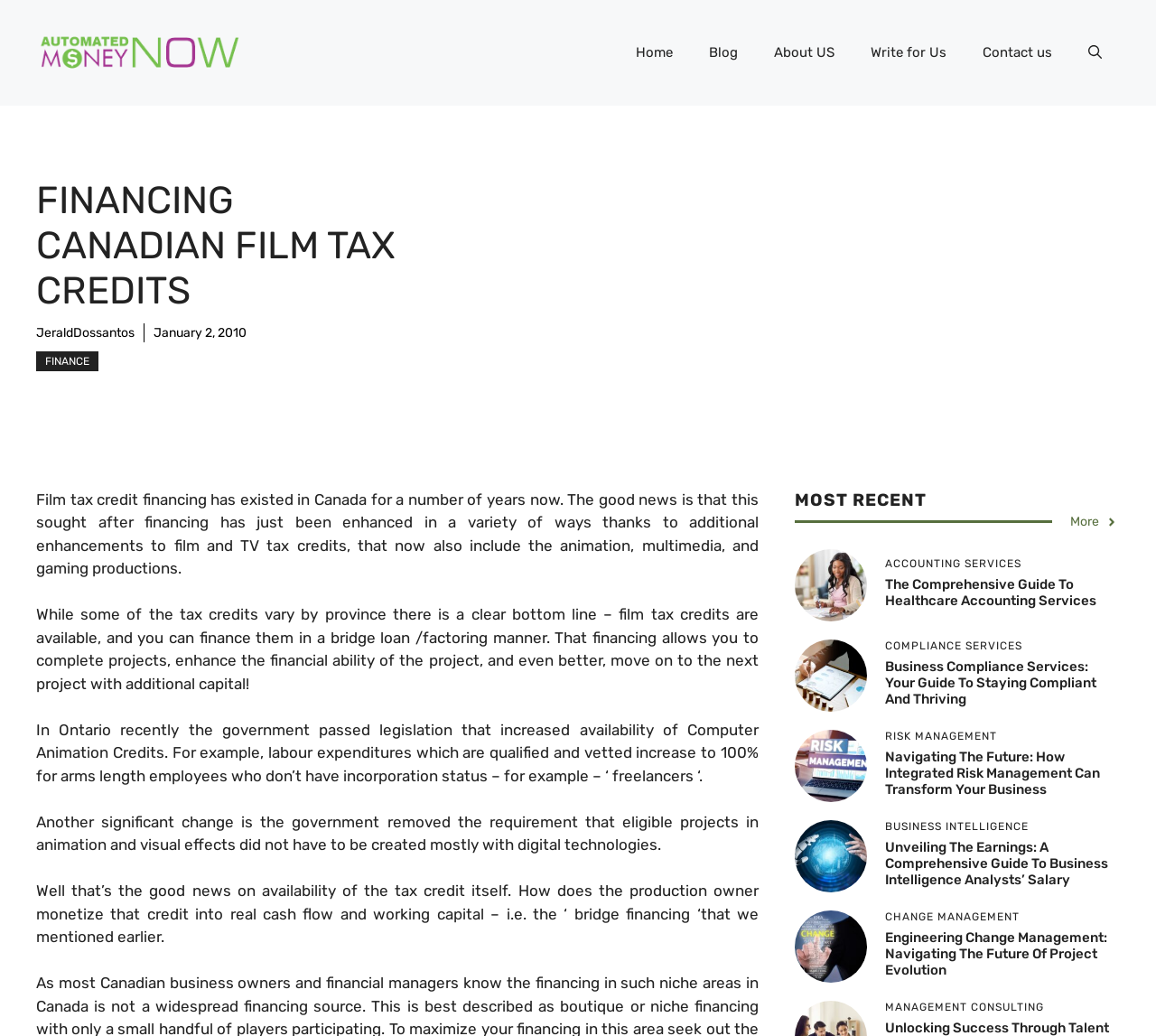Predict the bounding box coordinates for the UI element described as: "About US". The coordinates should be four float numbers between 0 and 1, presented as [left, top, right, bottom].

[0.654, 0.025, 0.738, 0.077]